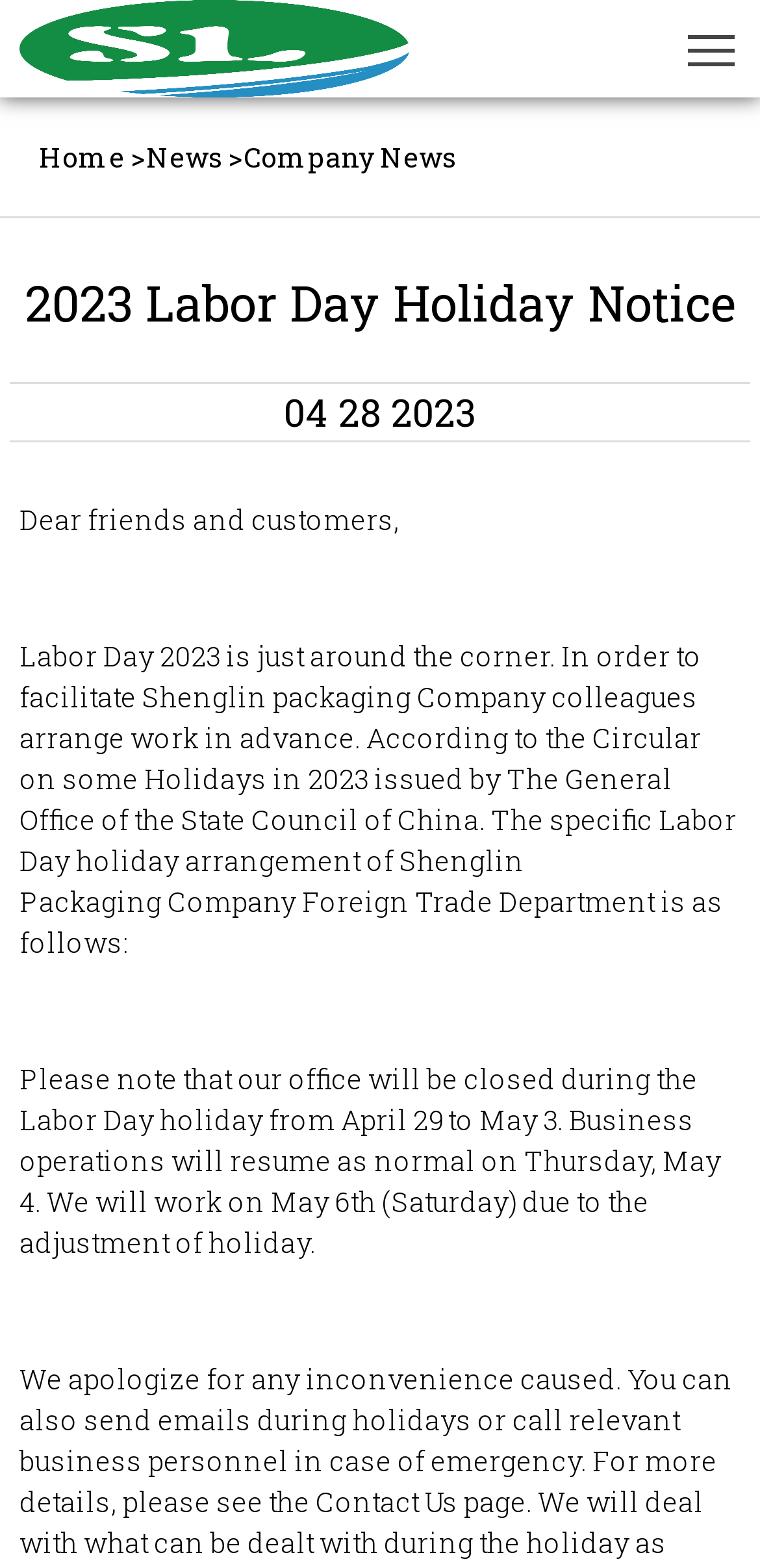What is the company name?
Please provide a comprehensive answer based on the information in the image.

I found the company name by looking at the top-left corner of the webpage, where it is written in a large font size and is also a link.